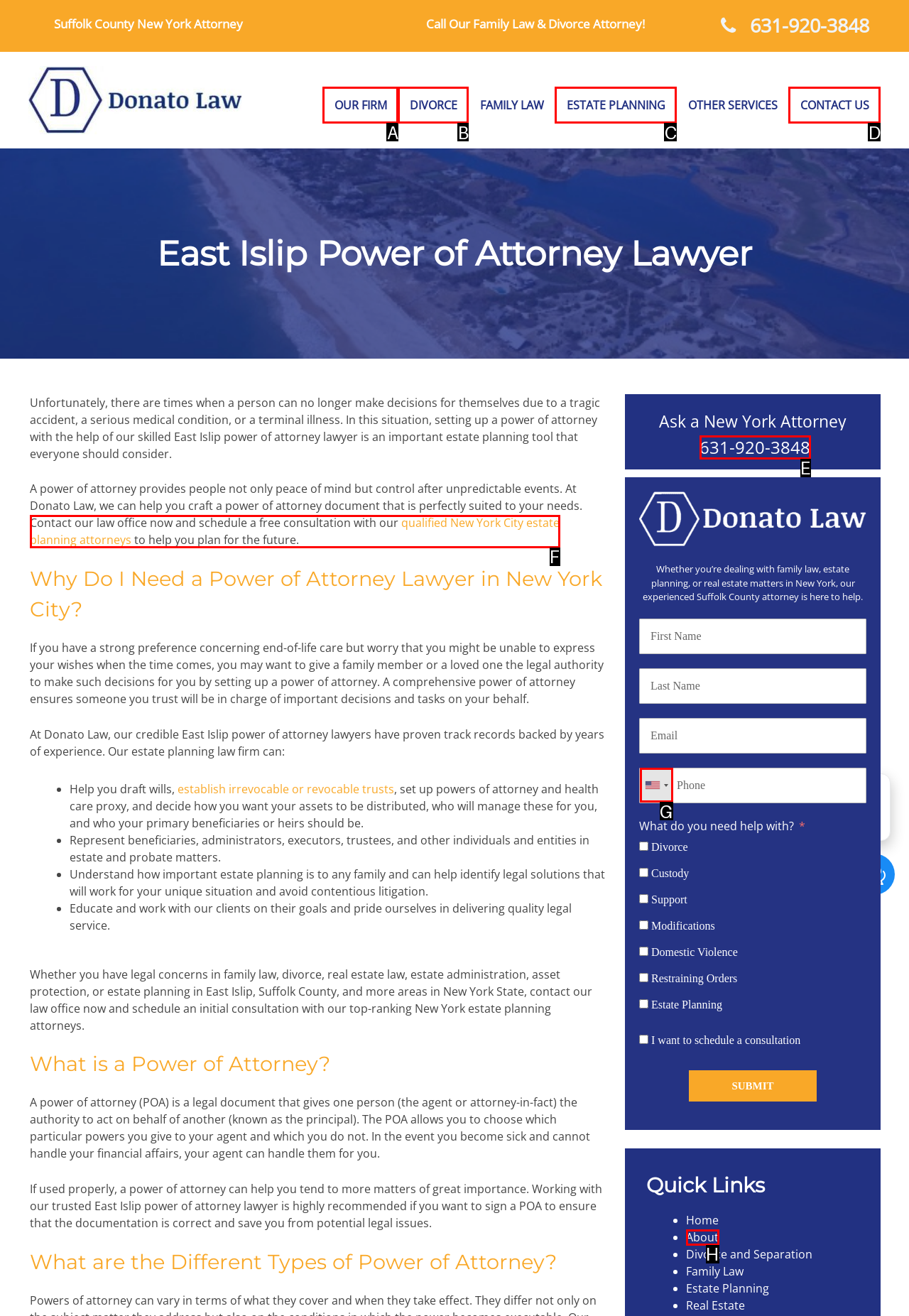Determine which HTML element matches the given description: About. Provide the corresponding option's letter directly.

H